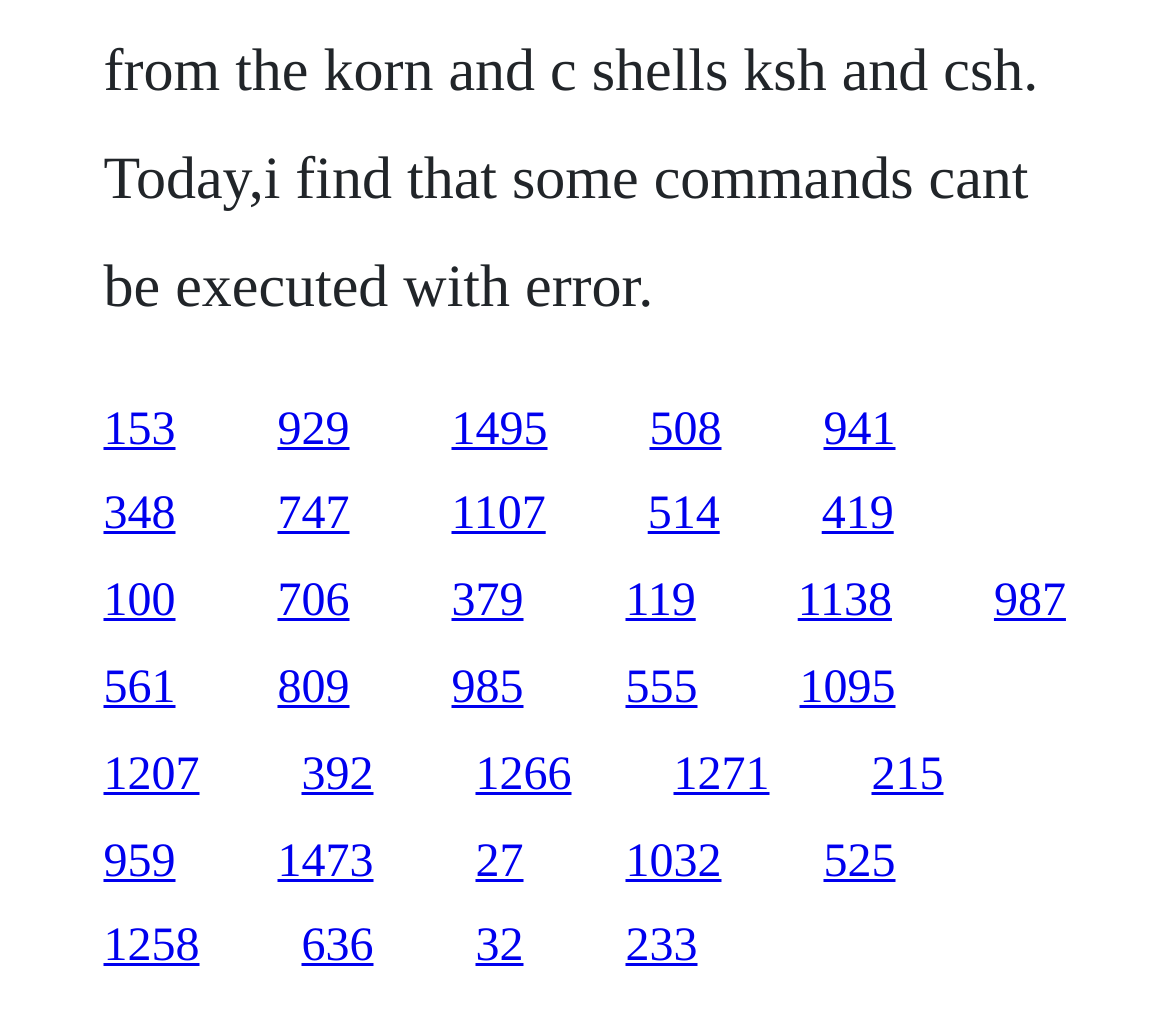Determine the bounding box coordinates of the clickable region to carry out the instruction: "Select the 'Language' button".

None